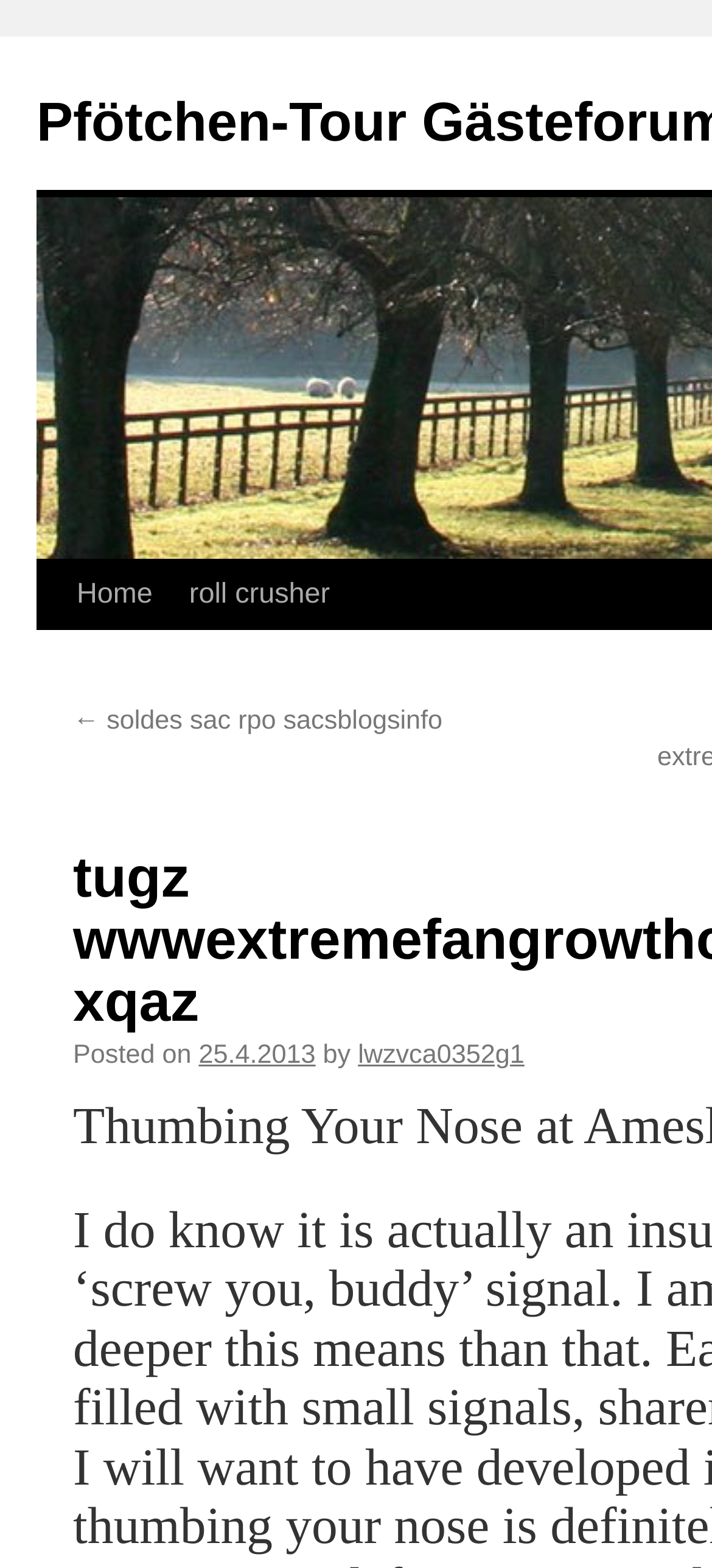Identify and provide the text of the main header on the webpage.

tugz wwwextremefangrowthcom/christianlouboutinreplicaspringhtml xqaz